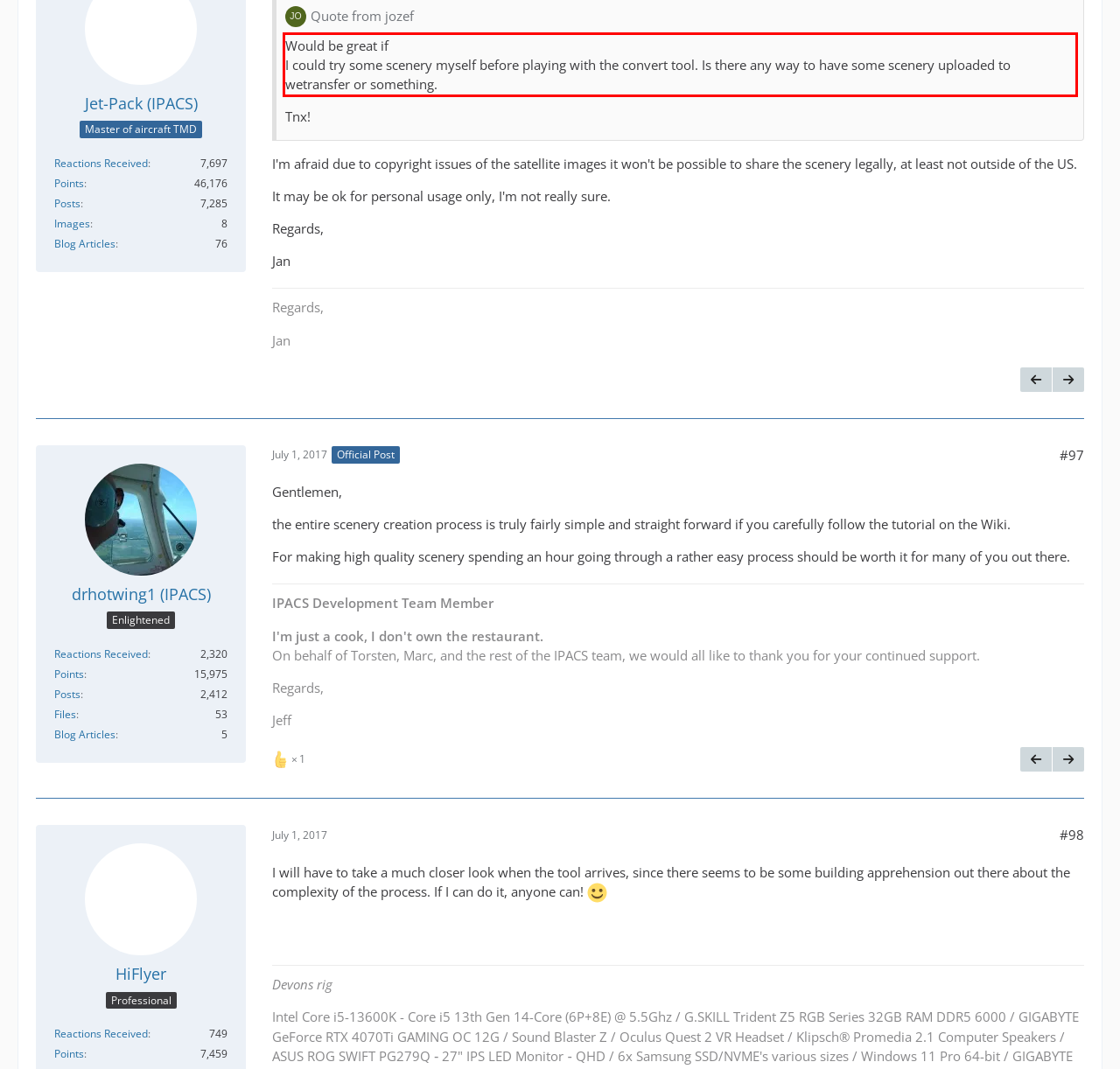Examine the screenshot of the webpage, locate the red bounding box, and perform OCR to extract the text contained within it.

Would be great if I could try some scenery myself before playing with the convert tool. Is there any way to have some scenery uploaded to wetransfer or something.